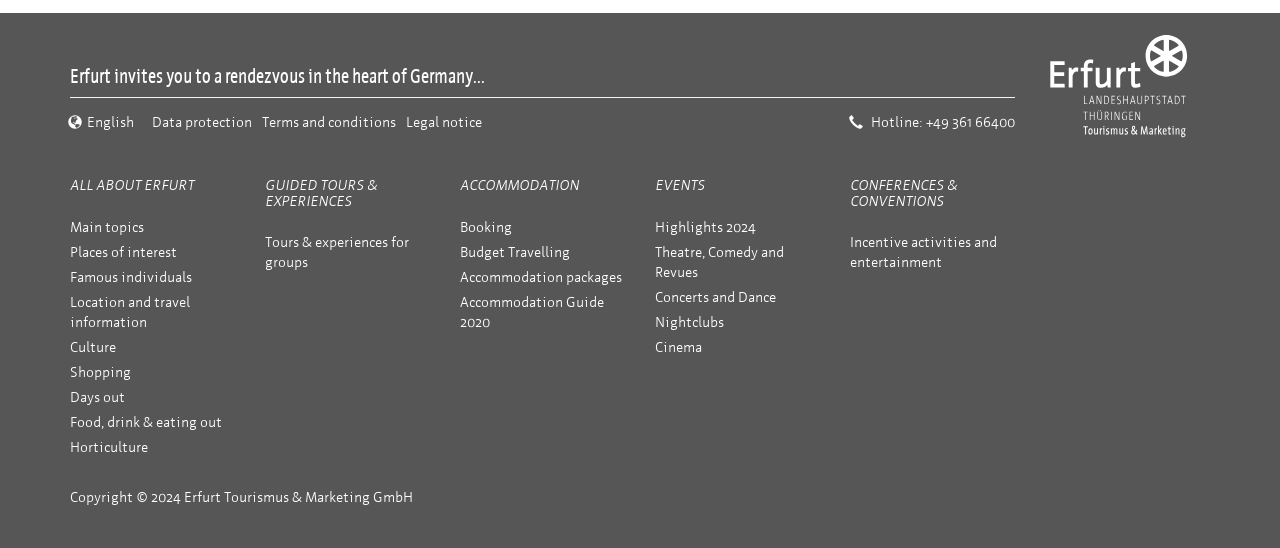What is the language of the website?
Look at the image and respond with a one-word or short-phrase answer.

English